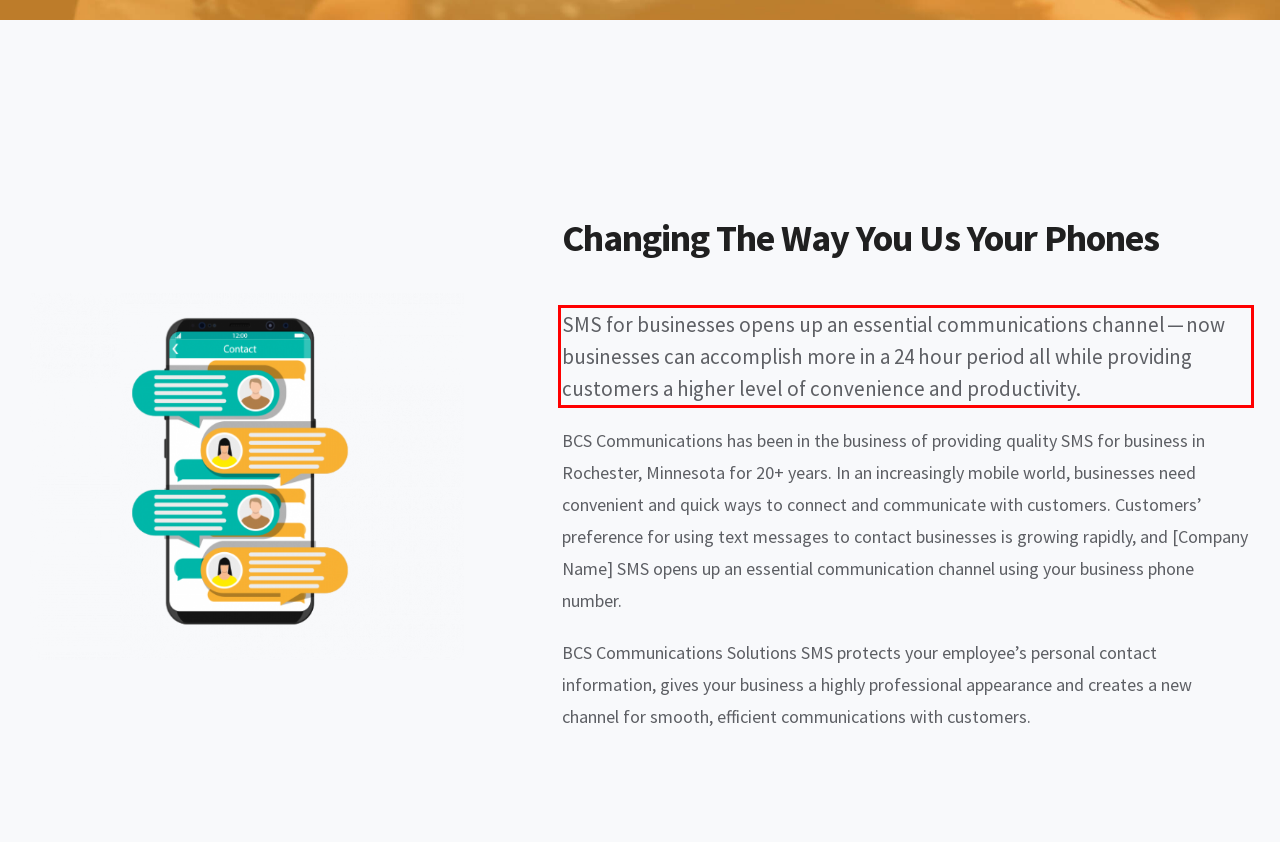Please examine the webpage screenshot containing a red bounding box and use OCR to recognize and output the text inside the red bounding box.

SMS for businesses opens up an essential communications channel — now businesses can accomplish more in a 24 hour period all while providing customers a higher level of convenience and productivity.